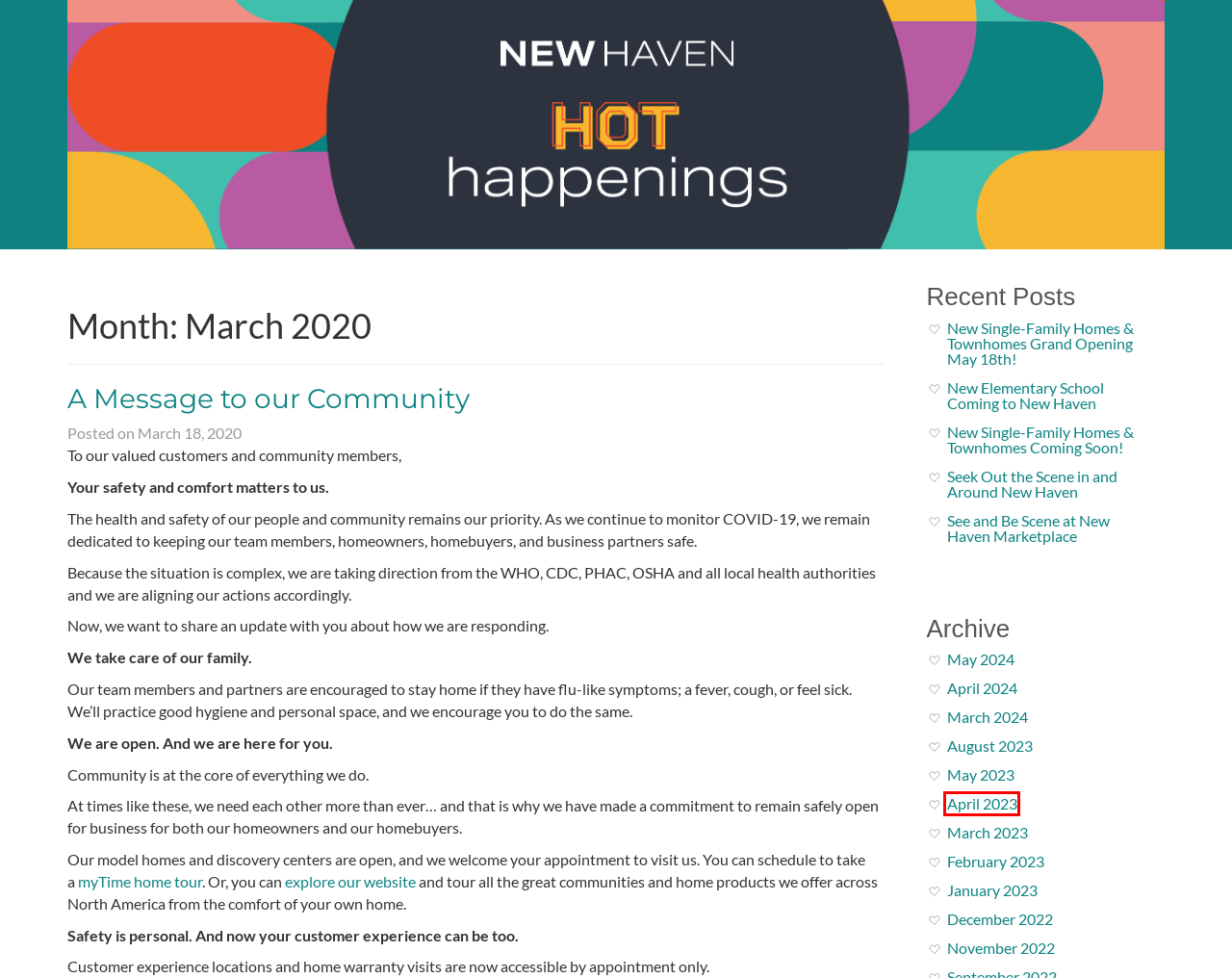Given a screenshot of a webpage featuring a red bounding box, identify the best matching webpage description for the new page after the element within the red box is clicked. Here are the options:
A. April | 2024 | New Haven Community Blog
B. March | 2023 | New Haven Community Blog
C. See and Be Scene at New Haven Marketplace | New Haven Community Blog
D. December | 2022 | New Haven Community Blog
E. January | 2023 | New Haven Community Blog
F. New Single-Family Homes & Townhomes Grand Opening May 18th! | New Haven Community Blog
G. April | 2023 | New Haven Community Blog
H. myTime Home Tours | Brookfield Residential

G